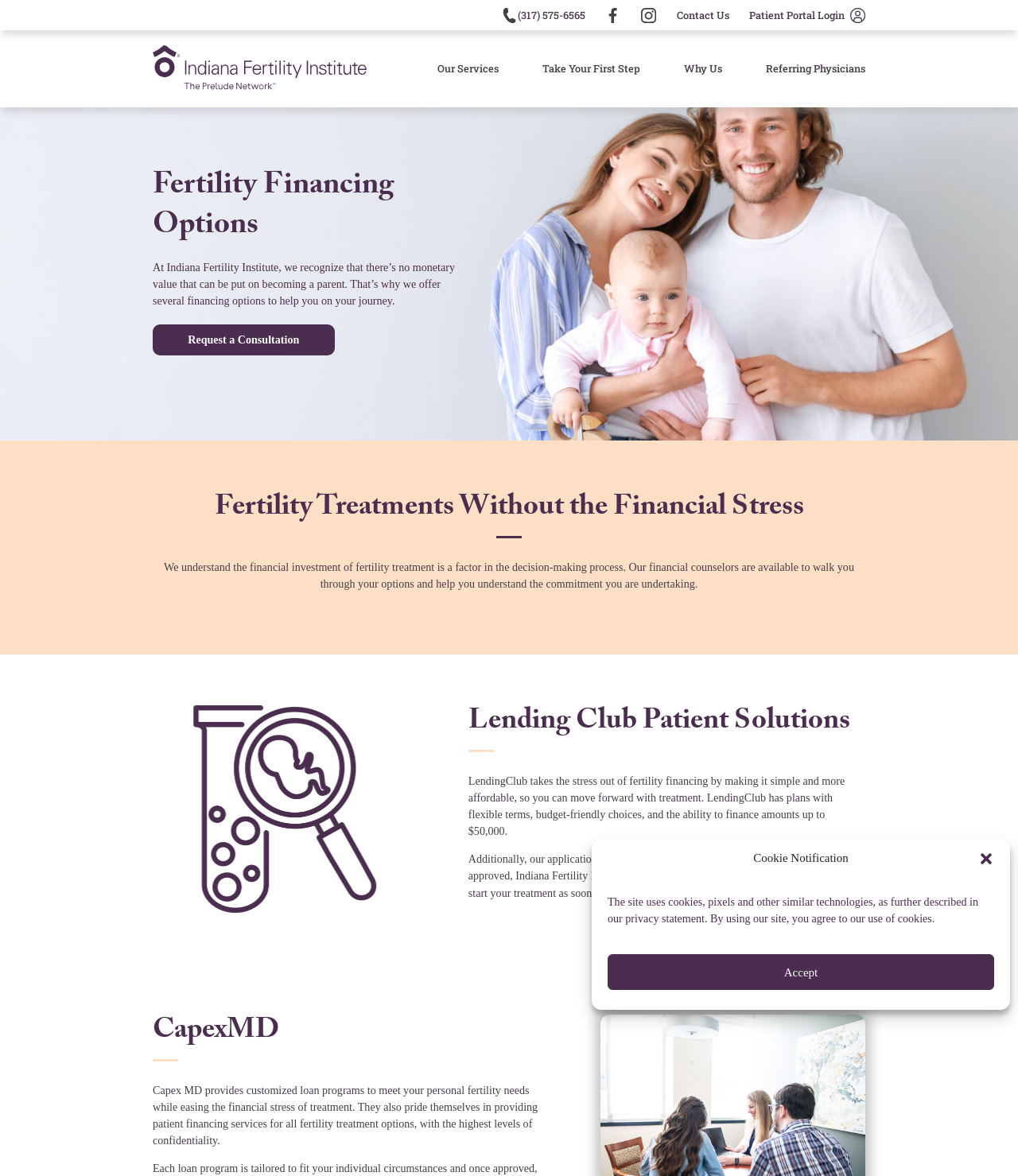Please pinpoint the bounding box coordinates for the region I should click to adhere to this instruction: "Learn more about Lending Club Patient Solutions".

[0.46, 0.6, 0.85, 0.631]